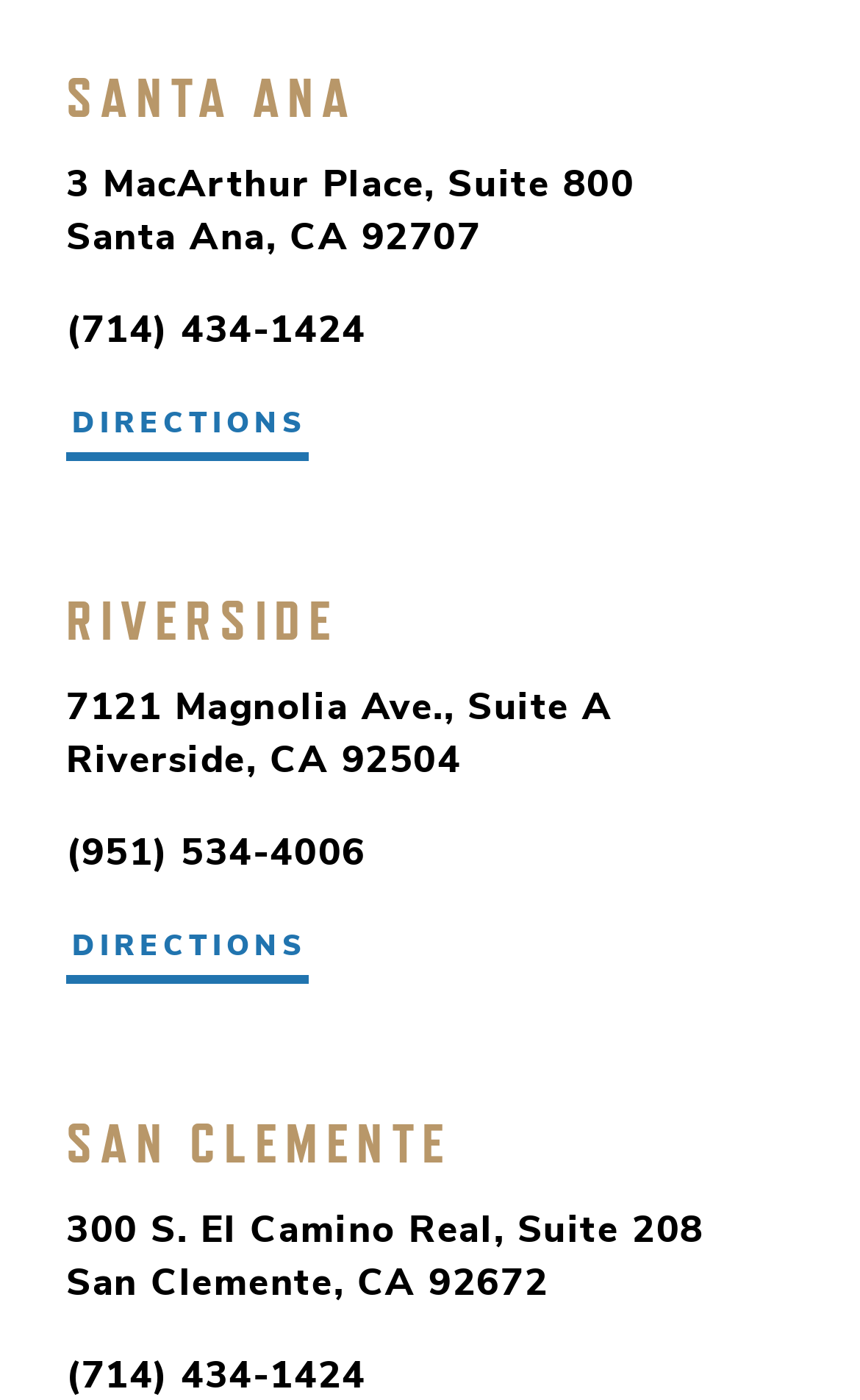Answer the question using only one word or a concise phrase: What is the zip code of the Riverside location?

92504